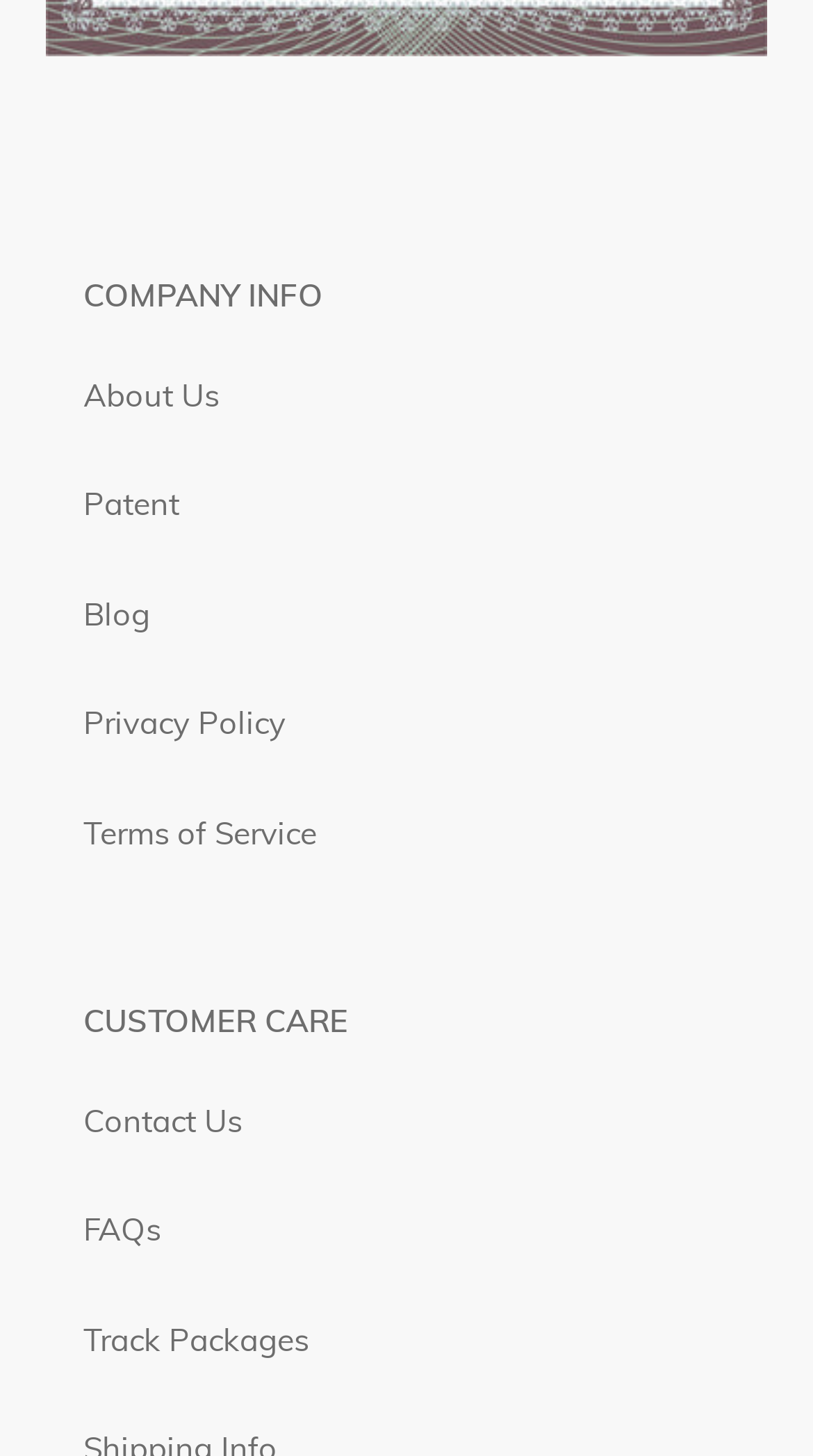How many links are under CUSTOMER CARE?
Please answer using one word or phrase, based on the screenshot.

3